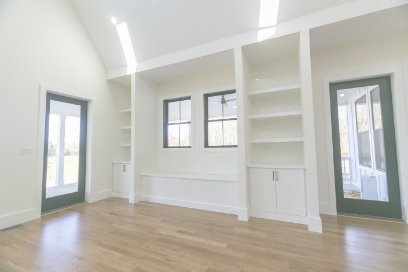Paint a vivid picture with your words by describing the image in detail.

The image showcases a beautifully designed interior space, featuring a light and airy atmosphere illuminated by natural light. The focal point of the room is a wall adorned with built-in shelving, ideal for displaying decor or books, creating a seamless and contemporary feel. To the left, large glass doors open to the outside, enhancing the connection between indoor and outdoor spaces. The clean lines of the white walls and cabinetry contrast elegantly with the warm tones of the hardwood flooring, contributing to a modern yet inviting aesthetic. This versatile room design can serve various functions, from a cozy living area to a stylish workspace, making it a perfect addition to any home.